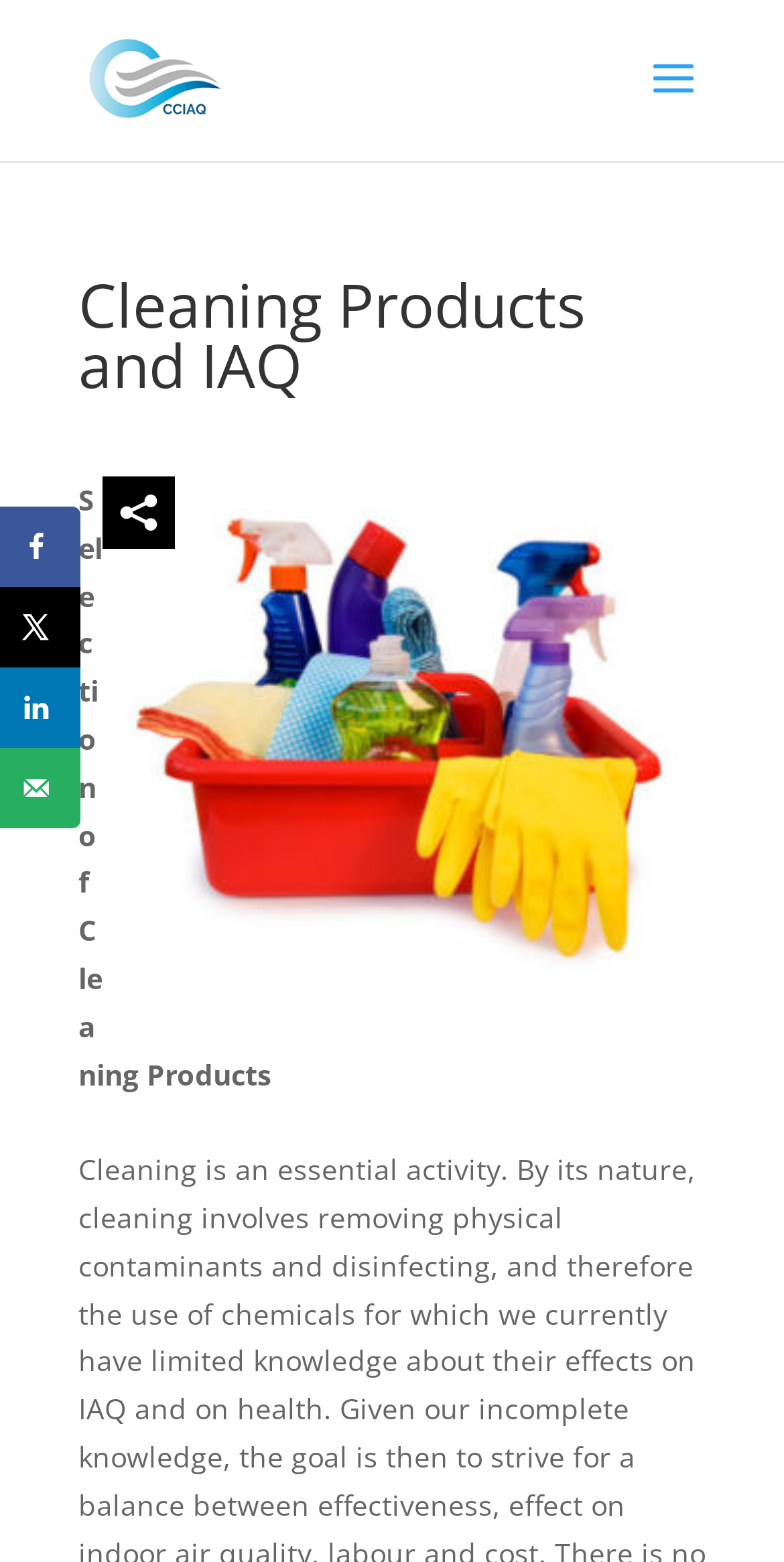Determine the heading of the webpage and extract its text content.

Cleaning Products and IAQ